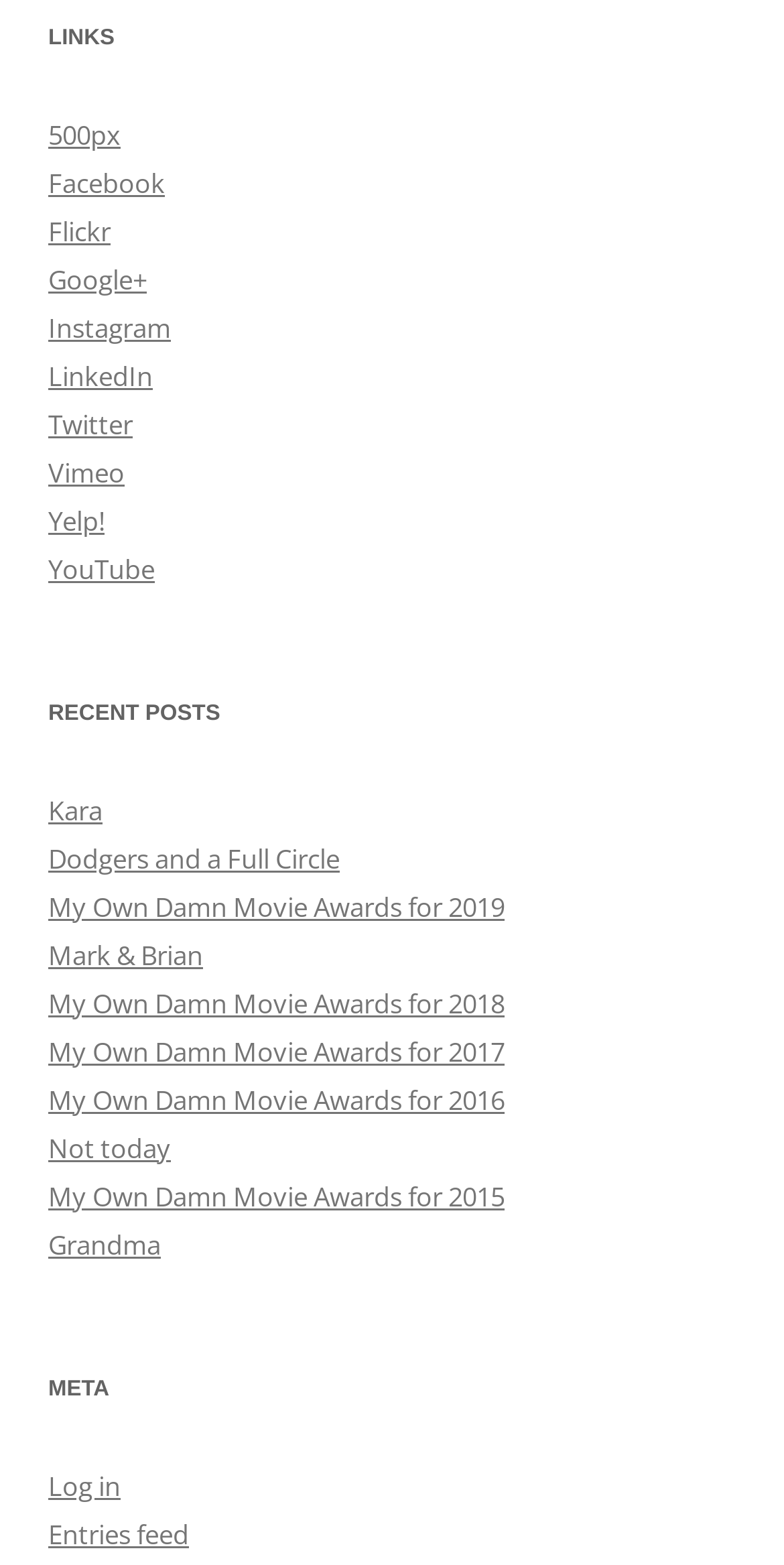What is the most recent post?
Can you offer a detailed and complete answer to this question?

Under the 'RECENT POSTS' heading, the first link is 'Kara', which suggests it is the most recent post.